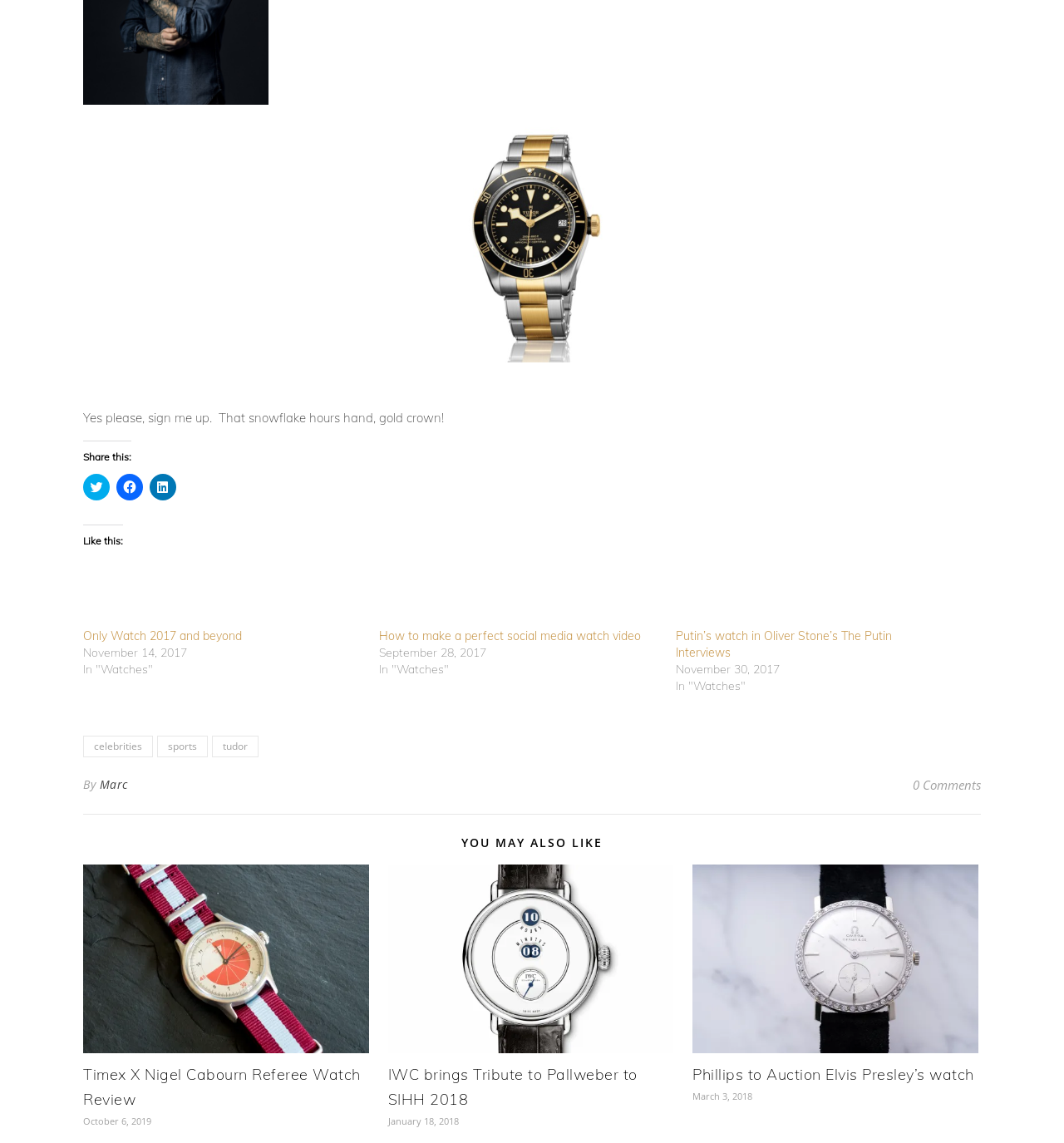Please mark the clickable region by giving the bounding box coordinates needed to complete this instruction: "Check 'Phillips to Auction Elvis Presley’s watch'".

[0.651, 0.932, 0.915, 0.948]